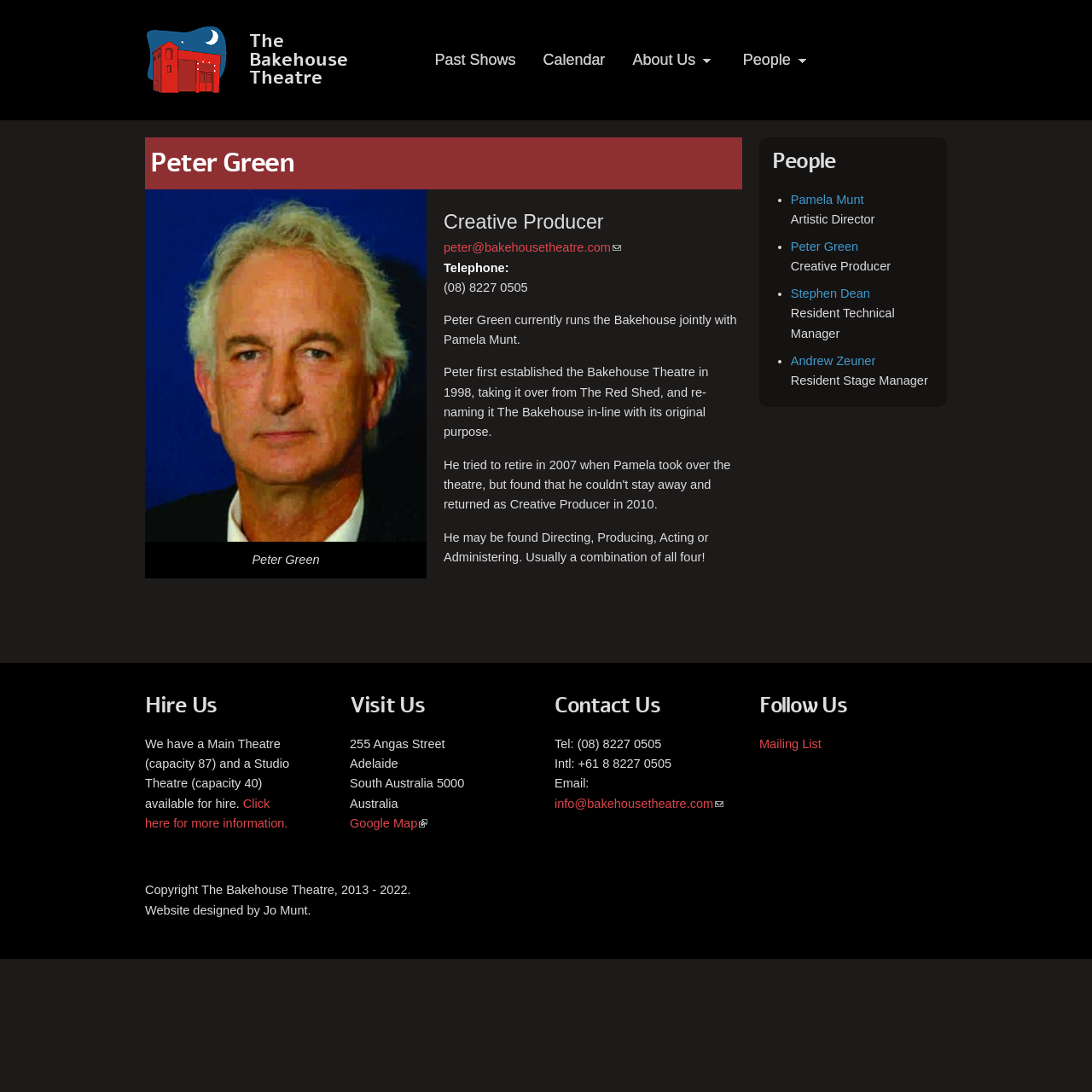What is the address of the theatre?
Please respond to the question with a detailed and well-explained answer.

I found the answer by looking at the section about visiting the theatre, where it says '255 Angas Street' in a static text element.